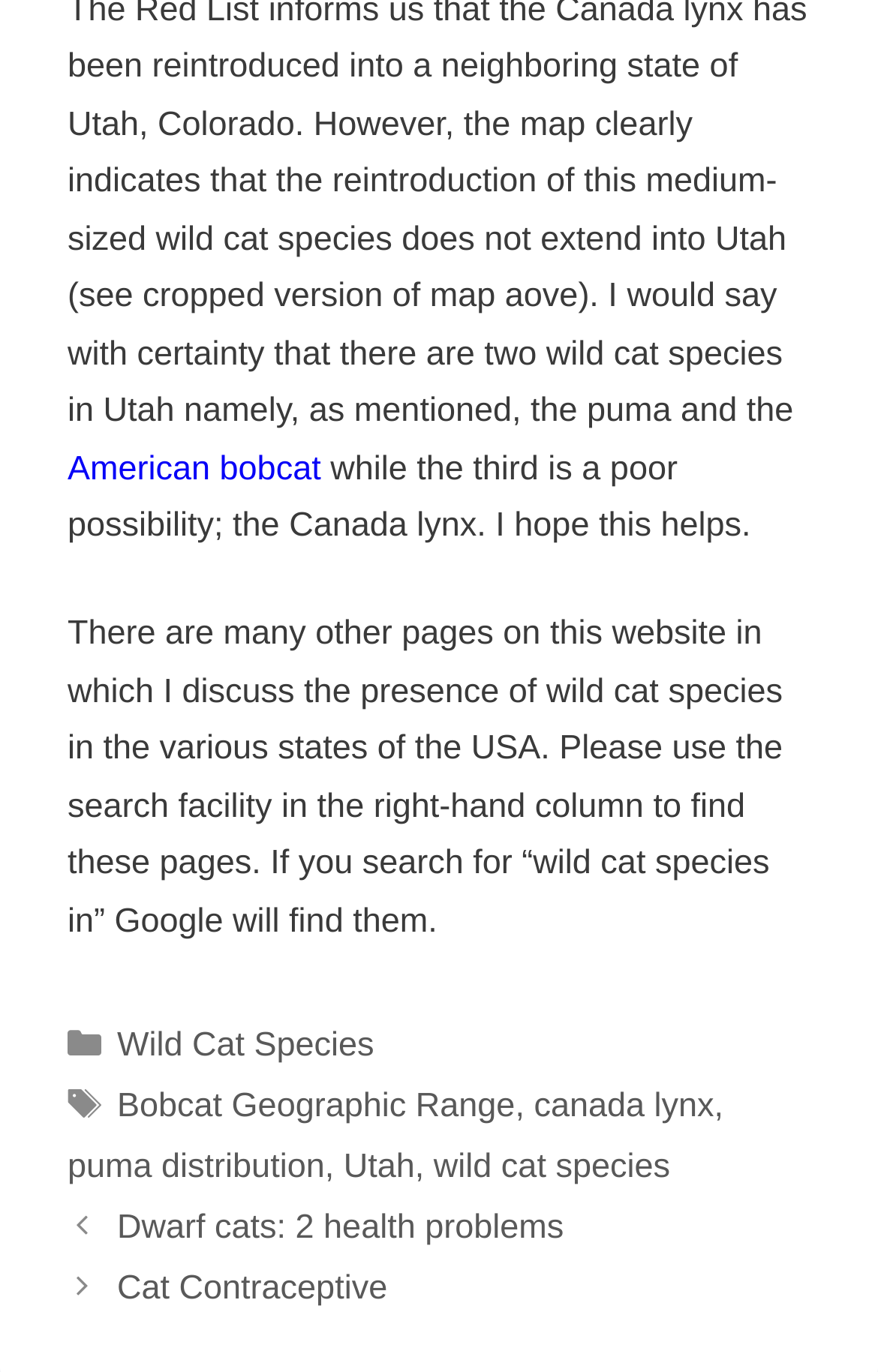What type of content is on the webpage?
From the image, respond with a single word or phrase.

Informational text